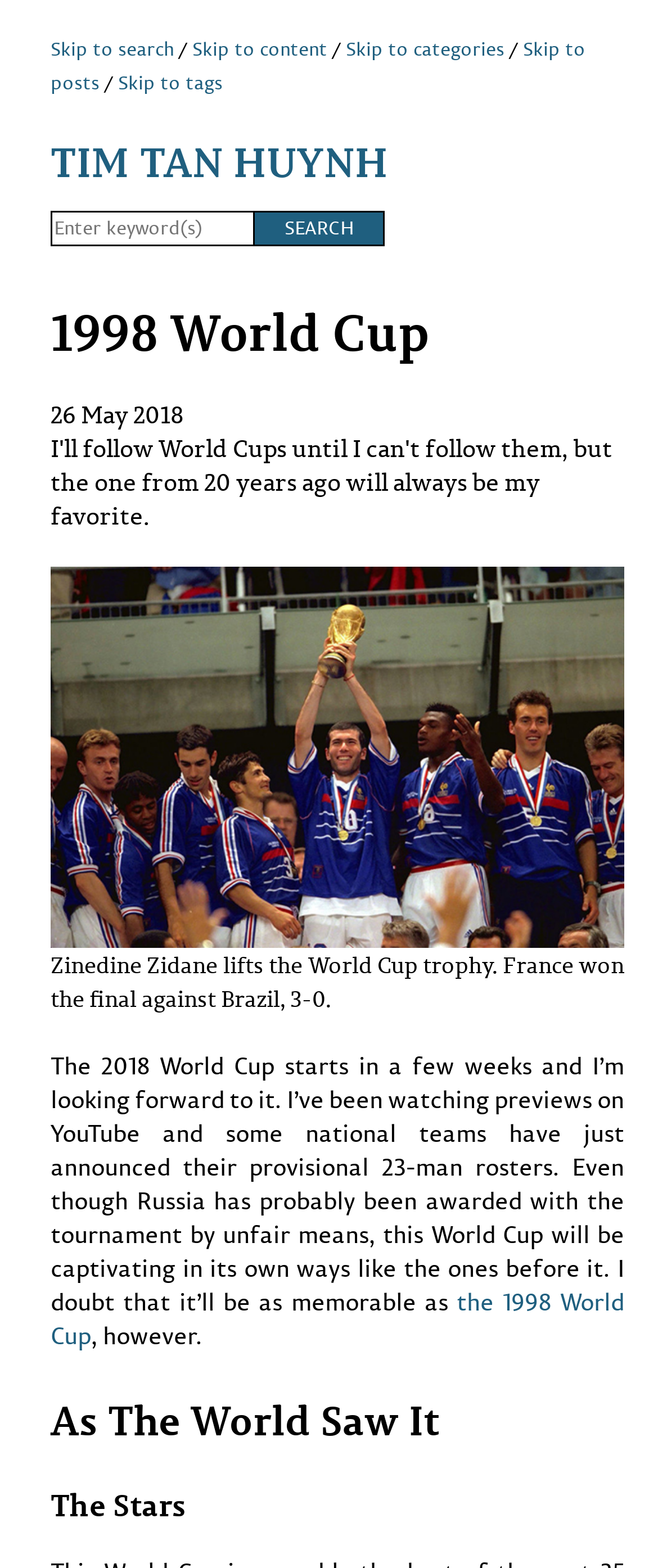Pinpoint the bounding box coordinates of the clickable area needed to execute the instruction: "Click on the link to skip to search". The coordinates should be specified as four float numbers between 0 and 1, i.e., [left, top, right, bottom].

[0.077, 0.023, 0.264, 0.04]